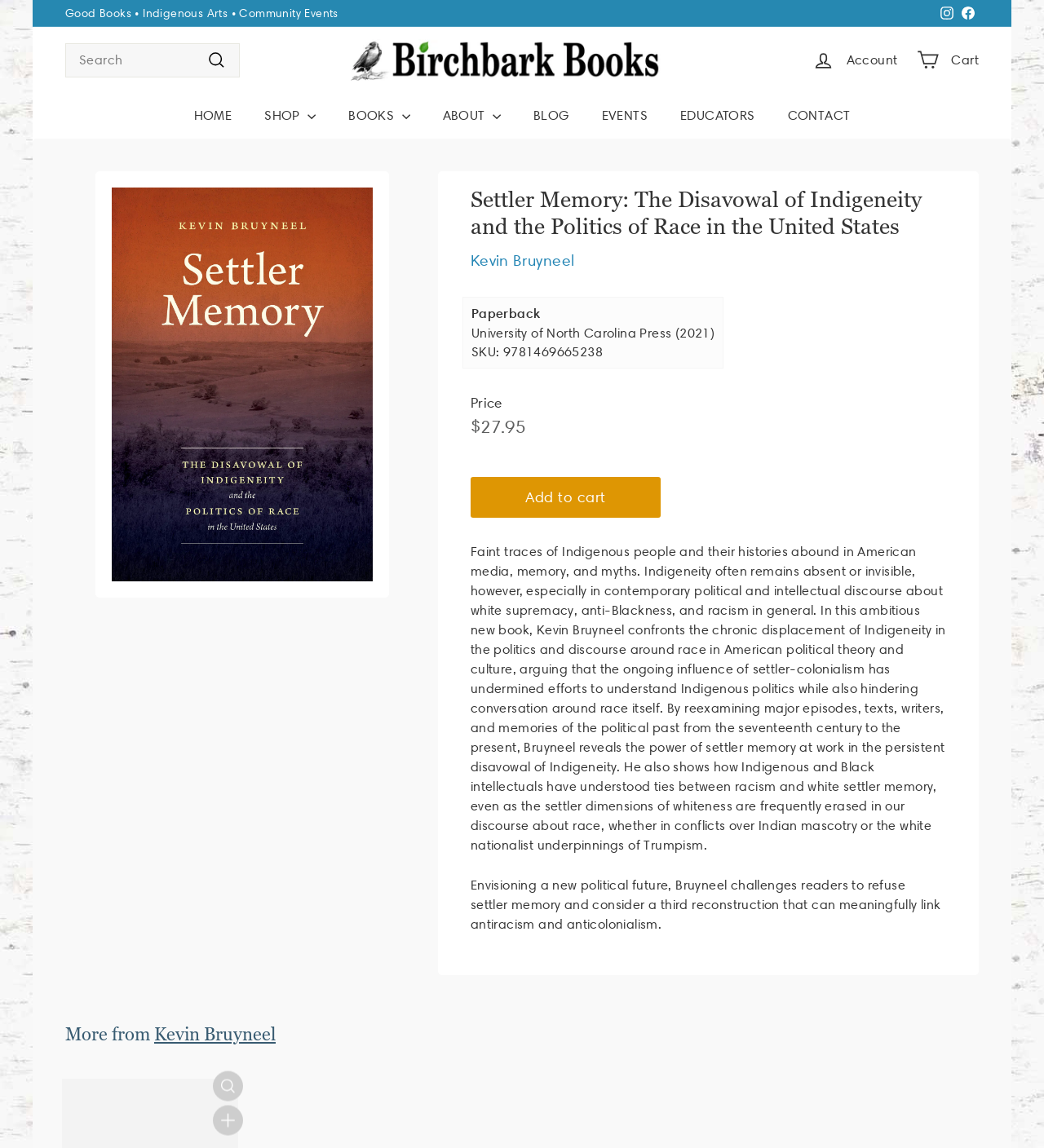Who is the author of the book?
Answer the question with a single word or phrase by looking at the picture.

Kevin Bruyneel